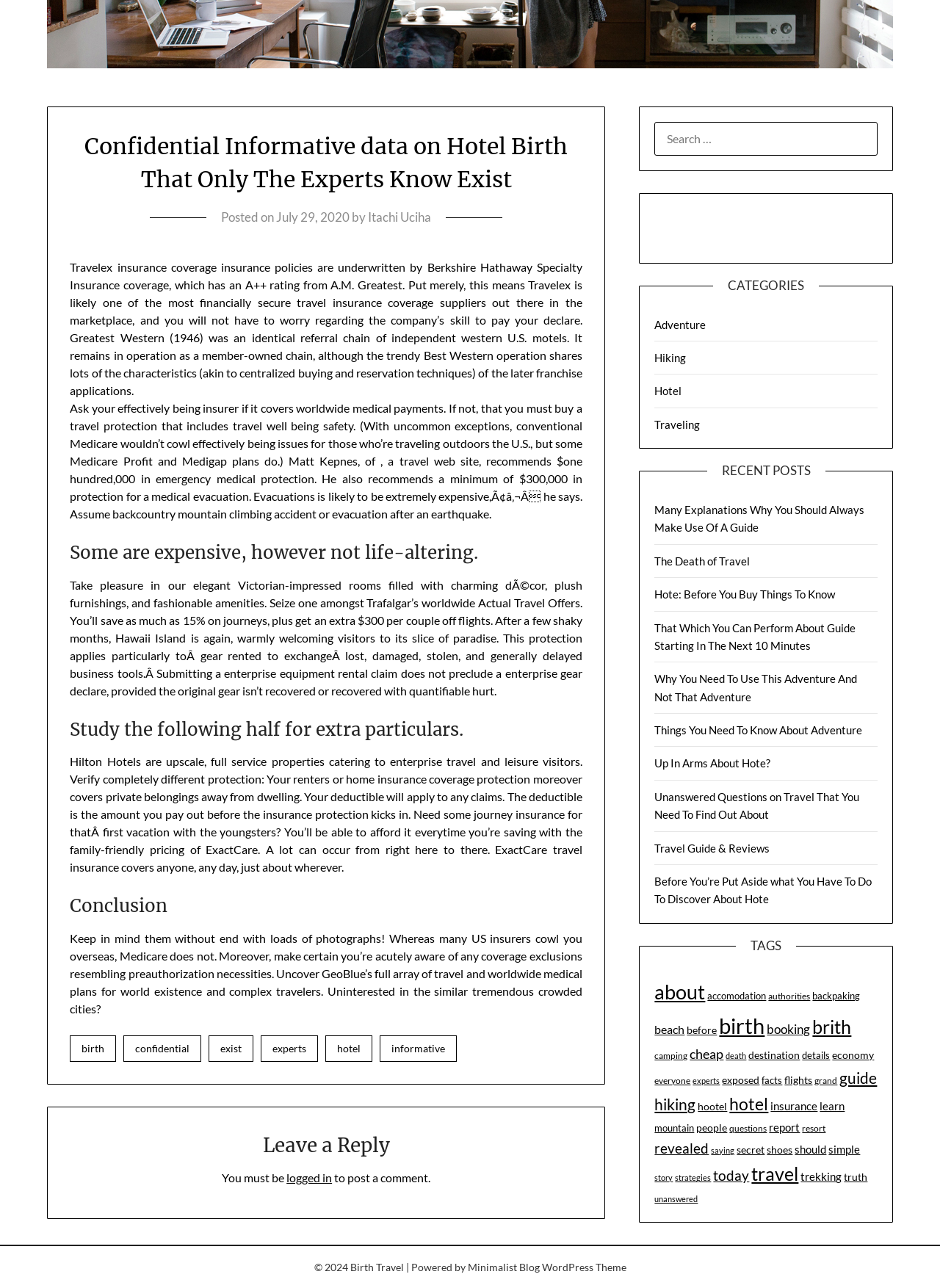Please determine the bounding box coordinates, formatted as (top-left x, top-left y, bottom-right x, bottom-right y), with all values as floating point numbers between 0 and 1. Identify the bounding box of the region described as: guide

[0.893, 0.829, 0.933, 0.844]